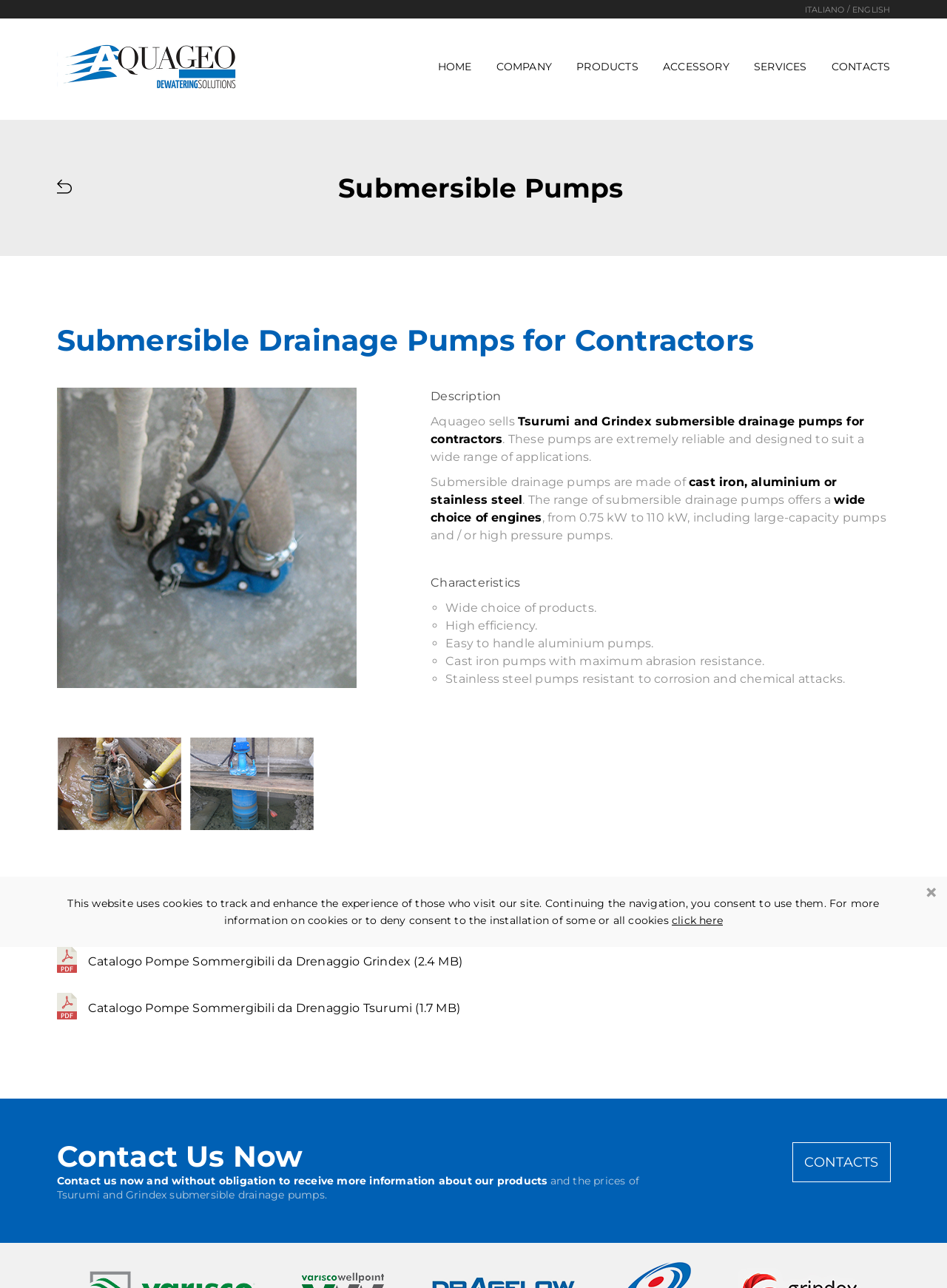What is the purpose of the 'Contact Us Now' section?
Refer to the image and provide a thorough answer to the question.

The 'Contact Us Now' section on the webpage is intended for users to contact Aquageo to receive more information about their products, specifically Tsurumi and Grindex submersible drainage pumps, and their prices, as stated in the text 'Contact us now and without obligation to receive more information about our products and the prices of Tsurumi and Grindex submersible drainage pumps'.